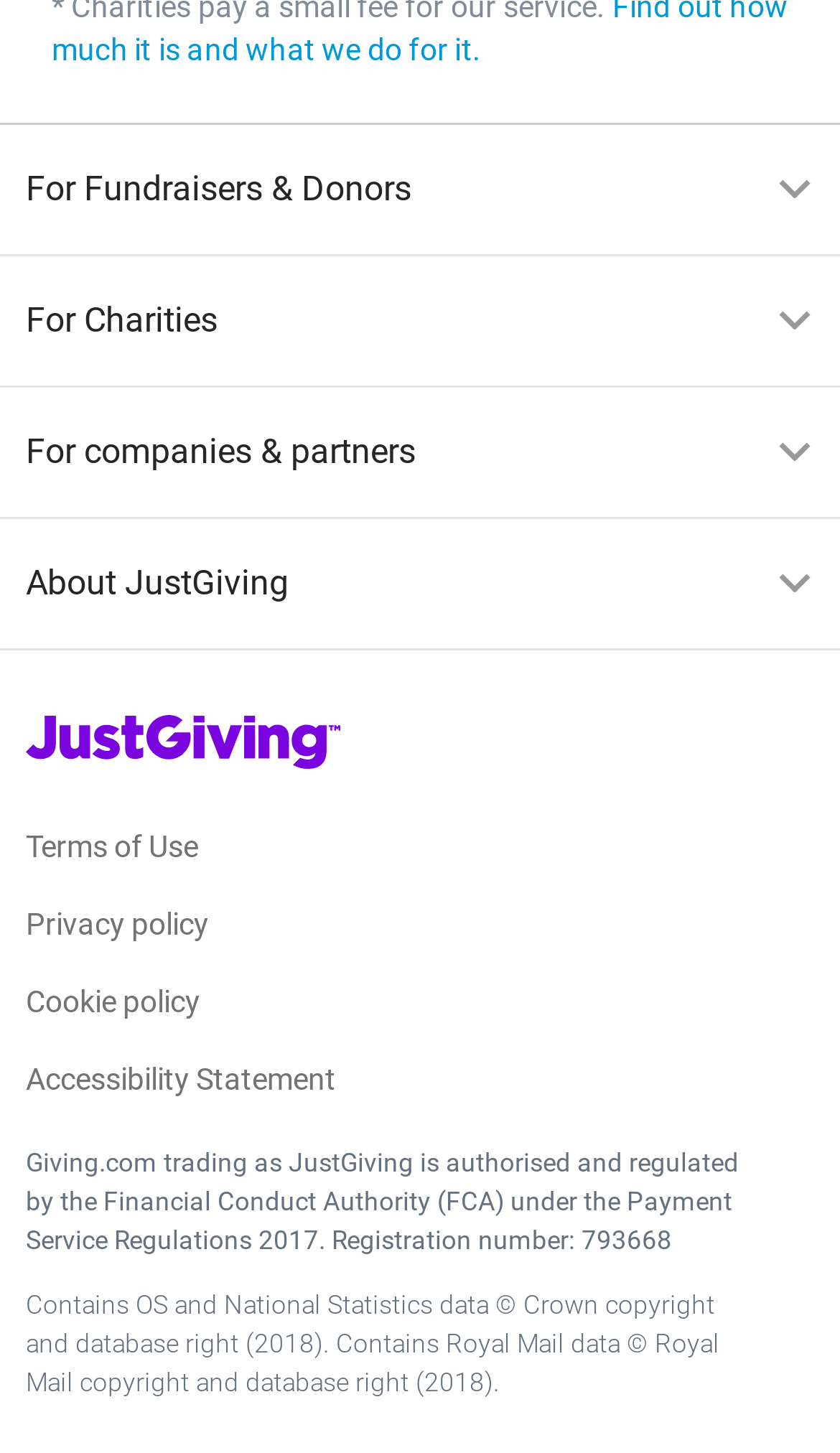Provide the bounding box for the UI element matching this description: "Terms of Use".

[0.031, 0.556, 0.969, 0.609]